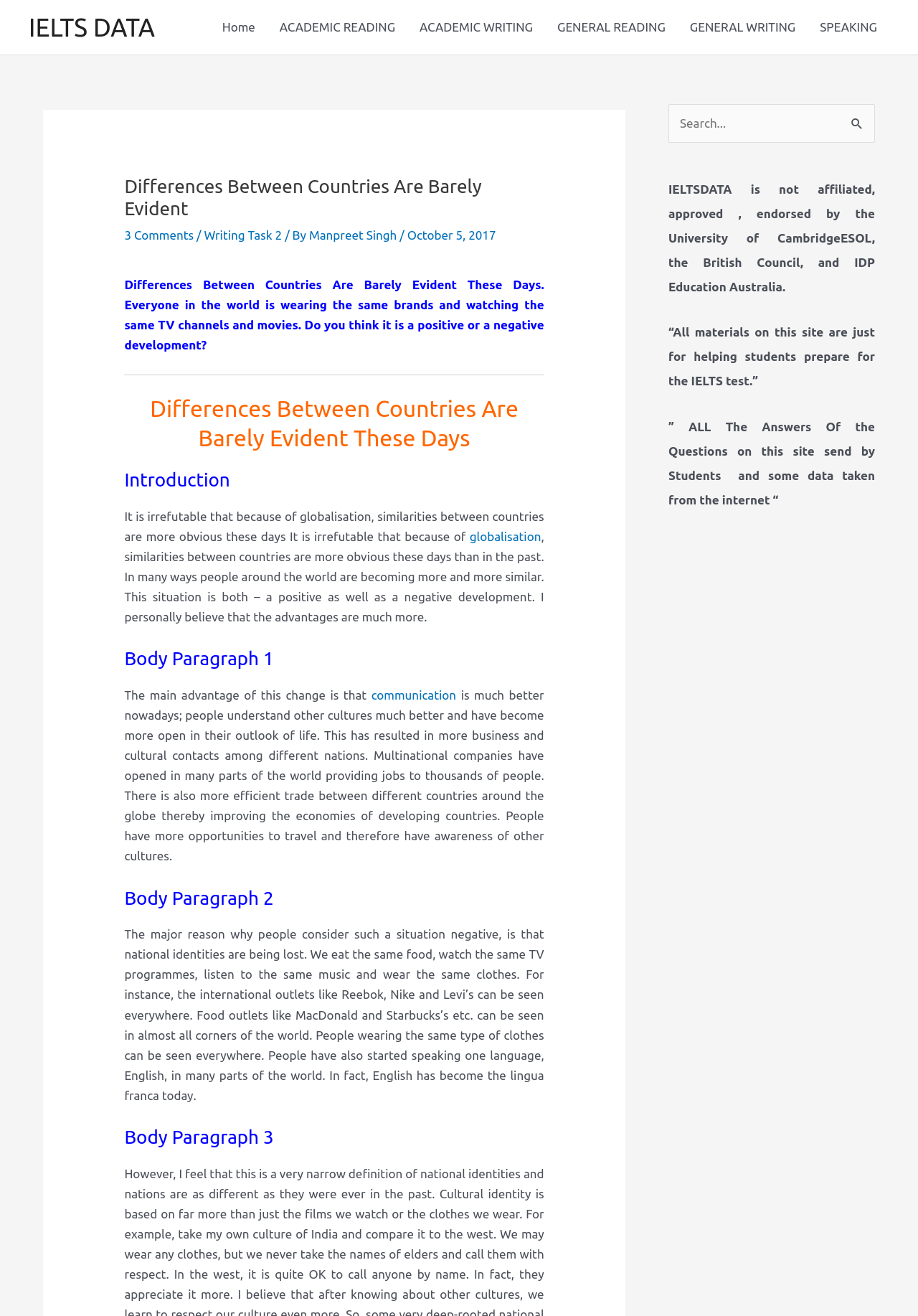Determine the bounding box coordinates for the clickable element required to fulfill the instruction: "Click on the 'ACADEMIC WRITING' link". Provide the coordinates as four float numbers between 0 and 1, i.e., [left, top, right, bottom].

[0.444, 0.0, 0.594, 0.041]